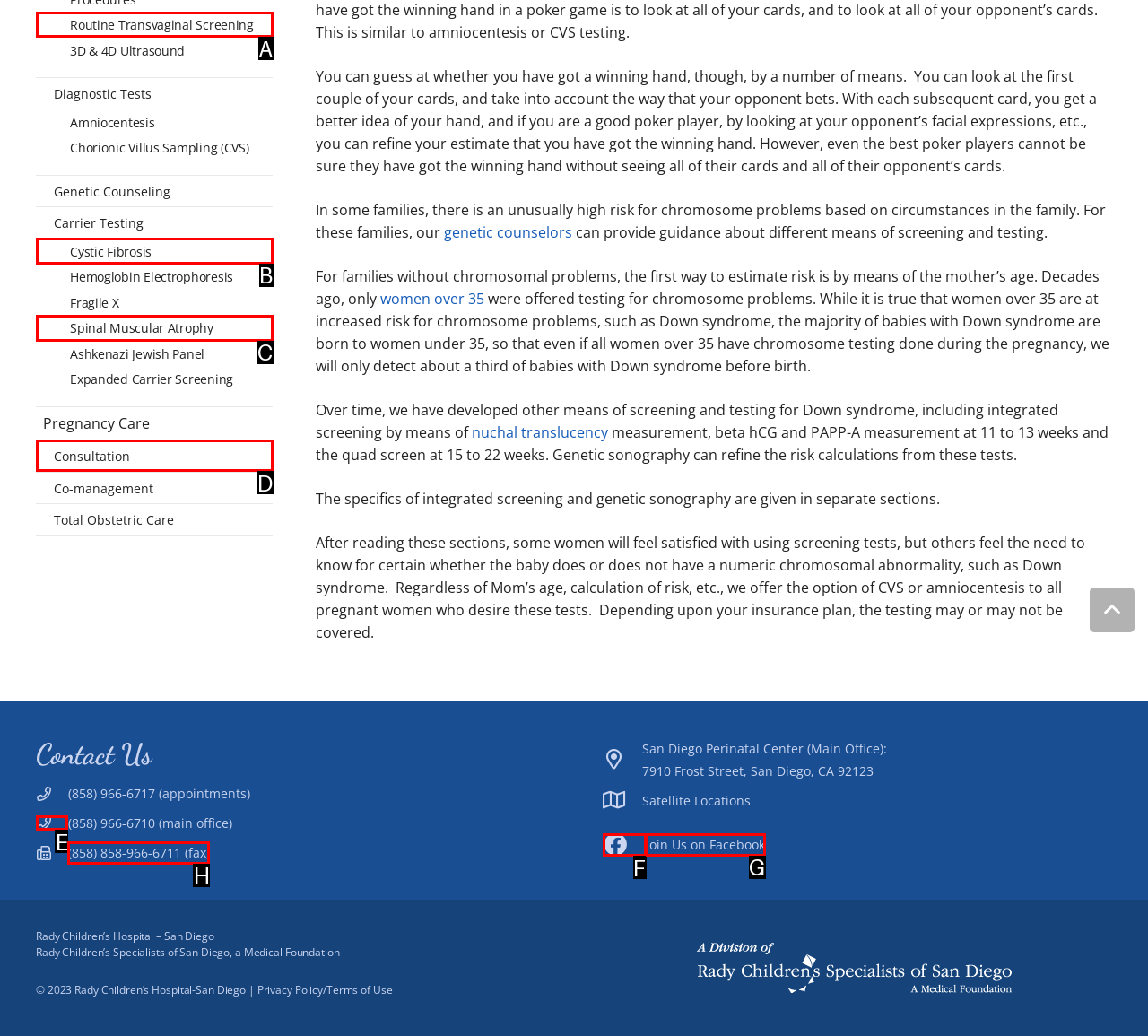Select the option that corresponds to the description: 0
Respond with the letter of the matching choice from the options provided.

None